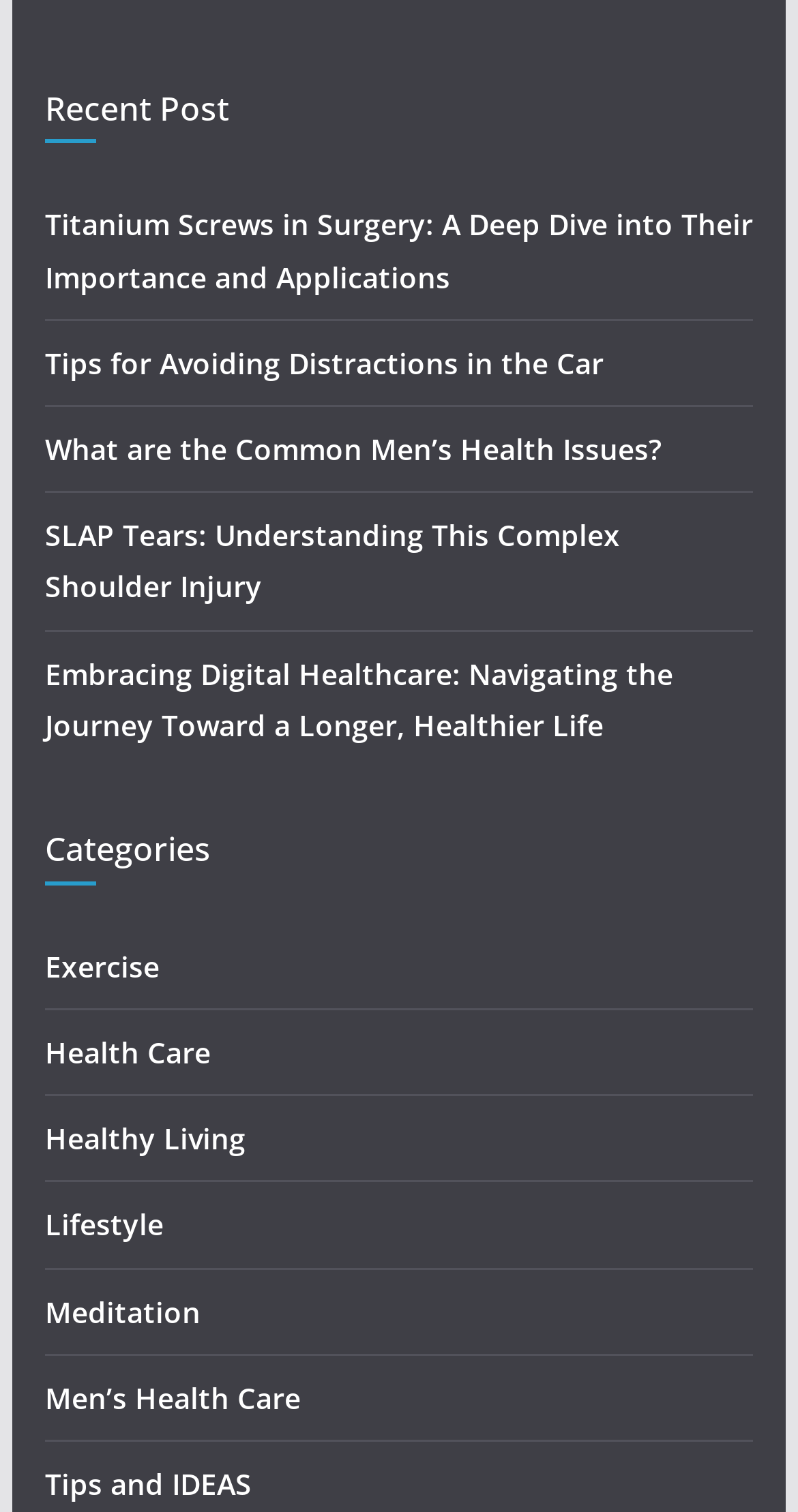Can you specify the bounding box coordinates for the region that should be clicked to fulfill this instruction: "Click on IBANs".

None